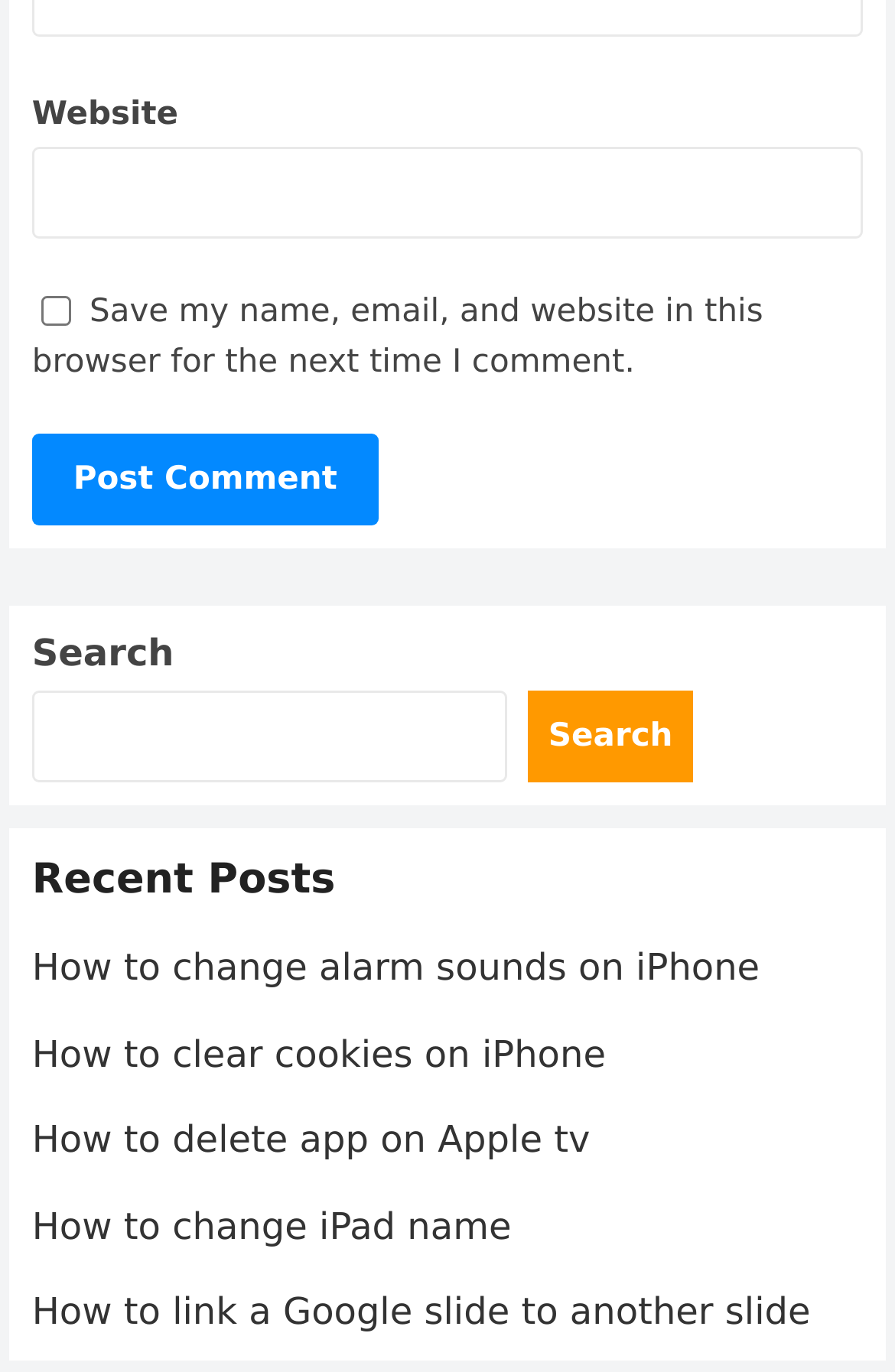Please identify the bounding box coordinates of the element I should click to complete this instruction: 'Check save my name'. The coordinates should be given as four float numbers between 0 and 1, like this: [left, top, right, bottom].

[0.046, 0.215, 0.079, 0.237]